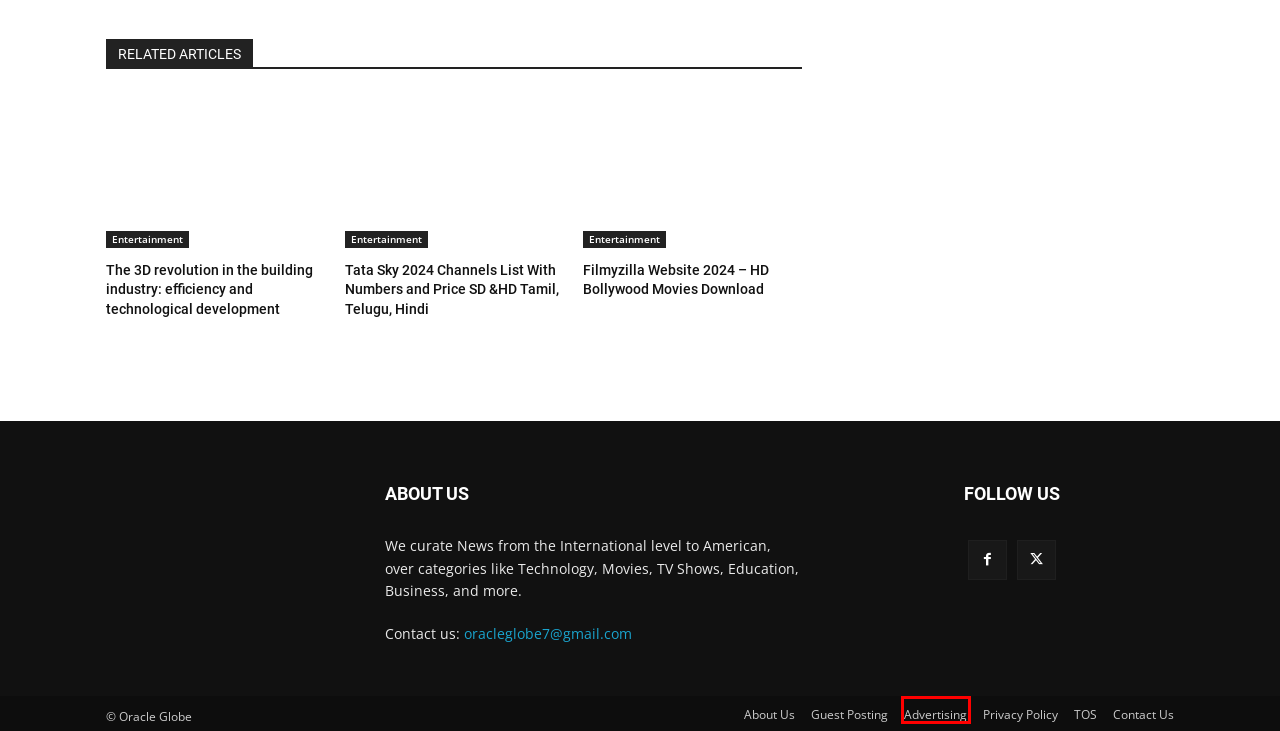You have a screenshot of a webpage with a red rectangle bounding box around an element. Identify the best matching webpage description for the new page that appears after clicking the element in the bounding box. The descriptions are:
A. Privacy Policy - Oracle Globe
B. Contact Us - Oracle Globe
C. Business - Oracle Globe
D. Advertising - Oracle Globe
E. Filmyzilla Website 2024 - HD Bollywood Movies Download
F. Guest Posting - Oracle Globe
G. Tata Sky 2024 Channels List With Numbers And Price SD &HD Tamil, Telugu, Hindi
H. Terms Of Use - Oracle Globe

D